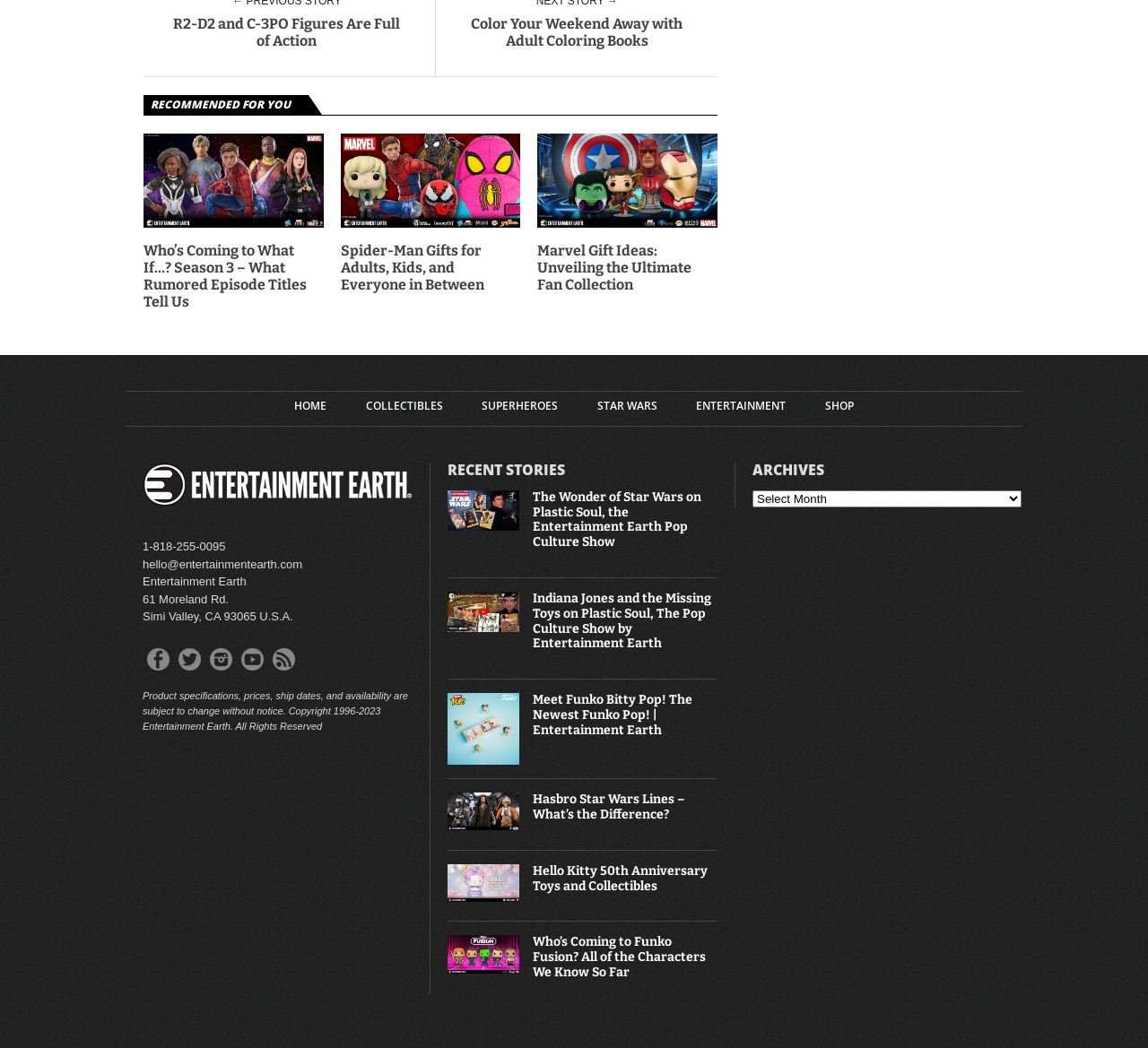Provide a single word or phrase to answer the given question: 
What is the name of the website?

Entertainment Earth